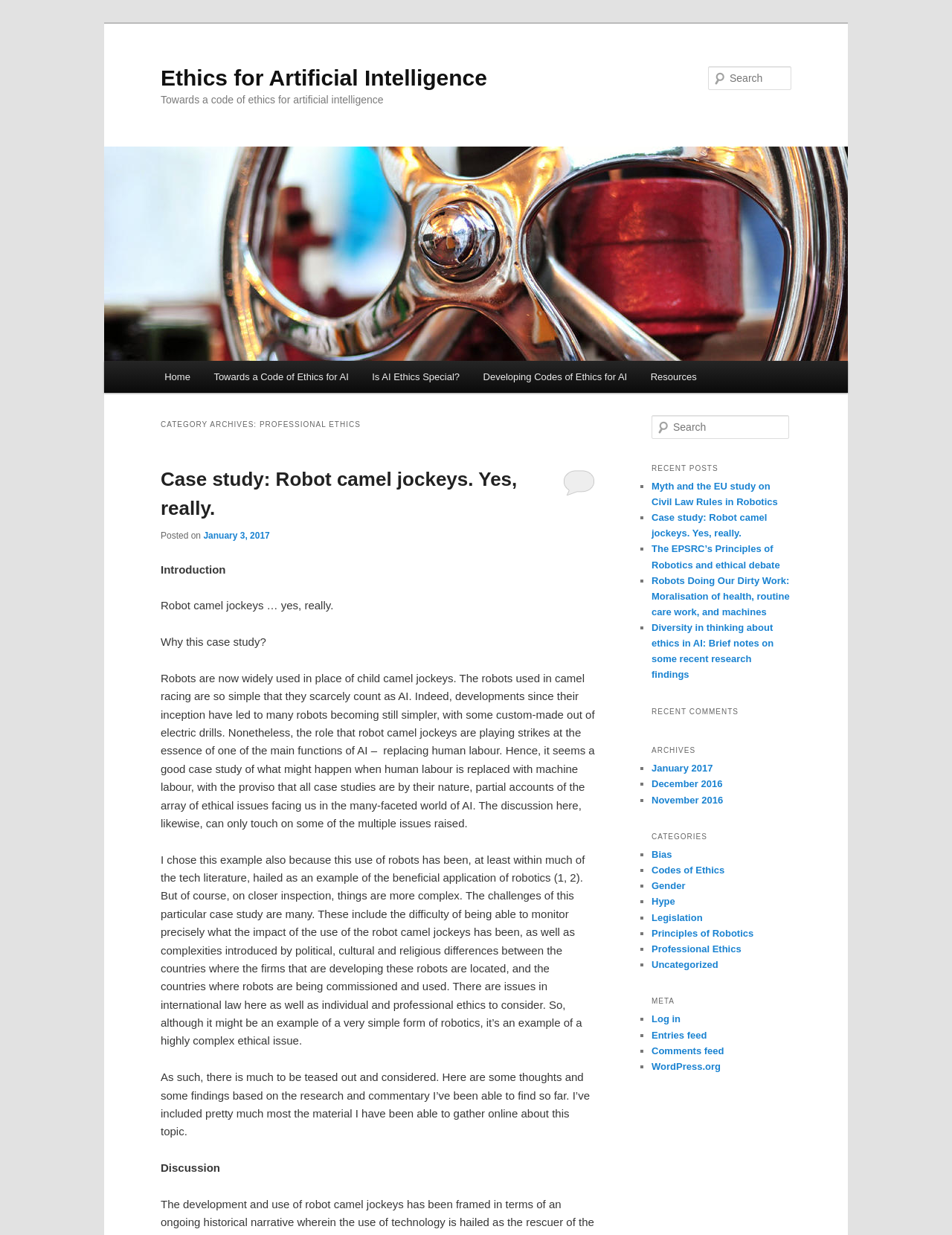Find the bounding box coordinates of the element to click in order to complete this instruction: "Log in to the website". The bounding box coordinates must be four float numbers between 0 and 1, denoted as [left, top, right, bottom].

[0.684, 0.821, 0.715, 0.83]